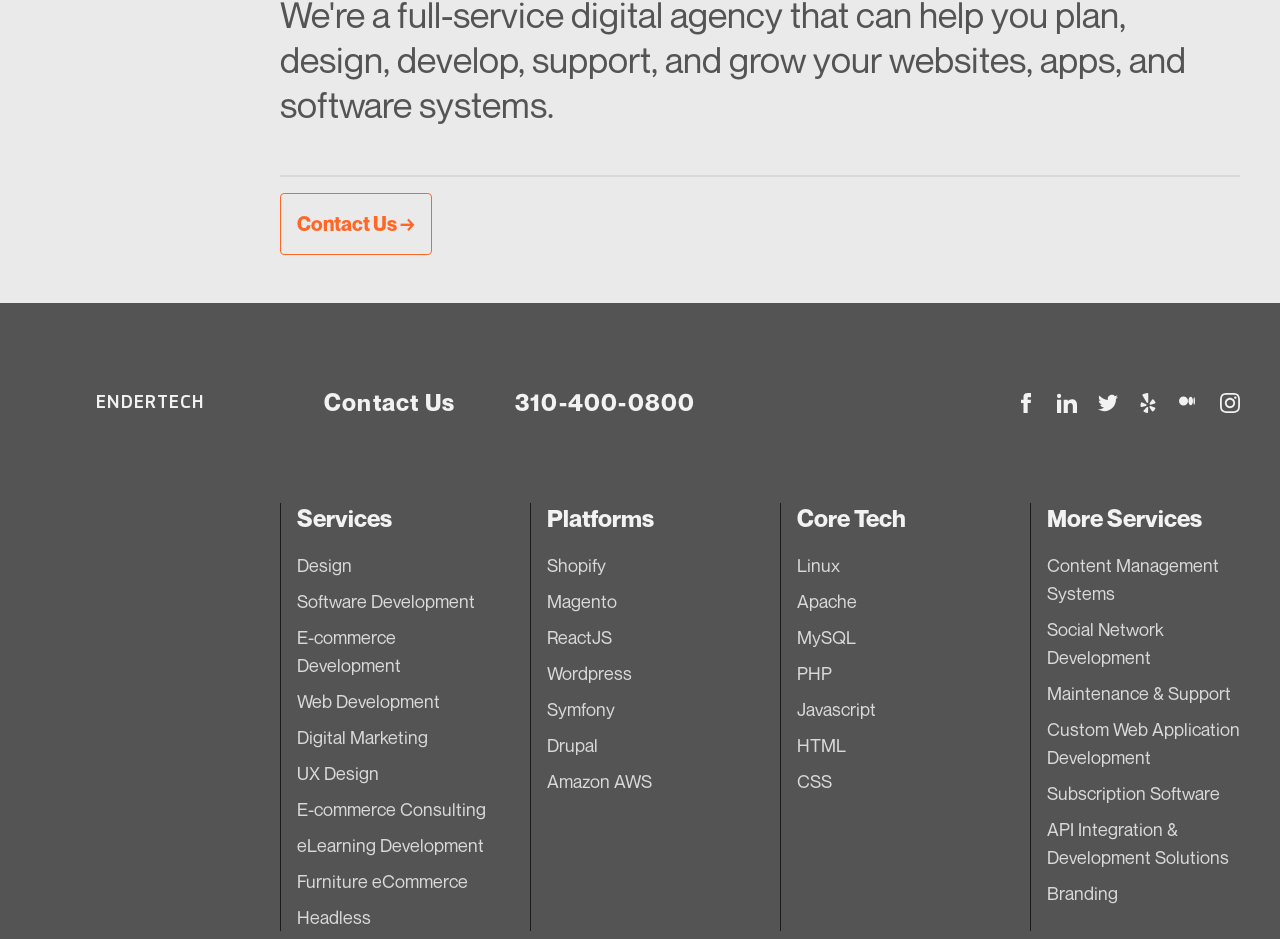From the element description API Integration & Development Solutions, predict the bounding box coordinates of the UI element. The coordinates must be specified in the format (top-left x, top-left y, bottom-right x, bottom-right y) and should be within the 0 to 1 range.

[0.818, 0.871, 0.96, 0.924]